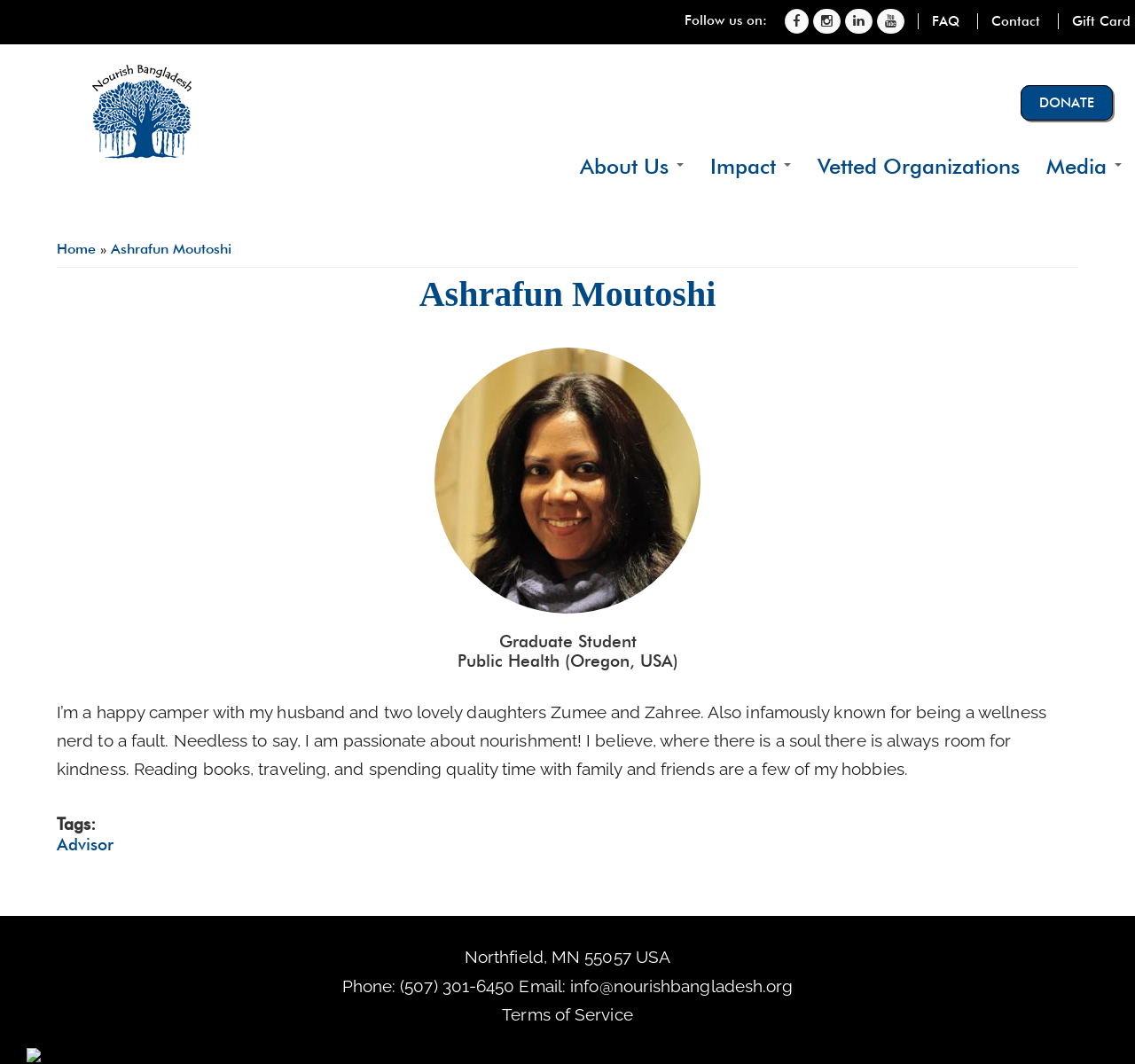What is the topic of the webpage?
Look at the image and answer the question with a single word or phrase.

About Ashrafun Moutoshi